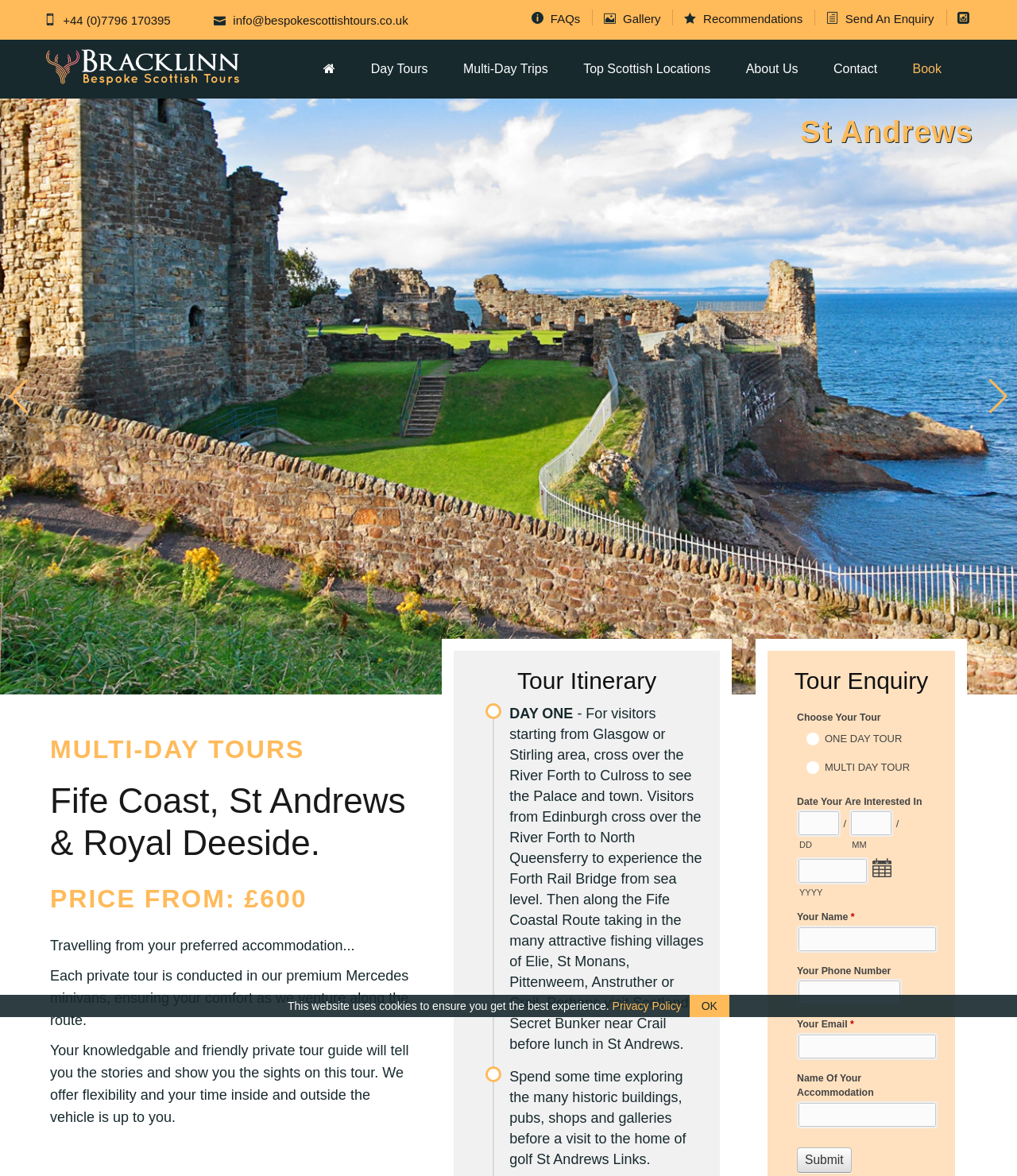Please find the bounding box coordinates for the clickable element needed to perform this instruction: "Click the 'Next slide' button".

[0.971, 0.322, 0.992, 0.352]